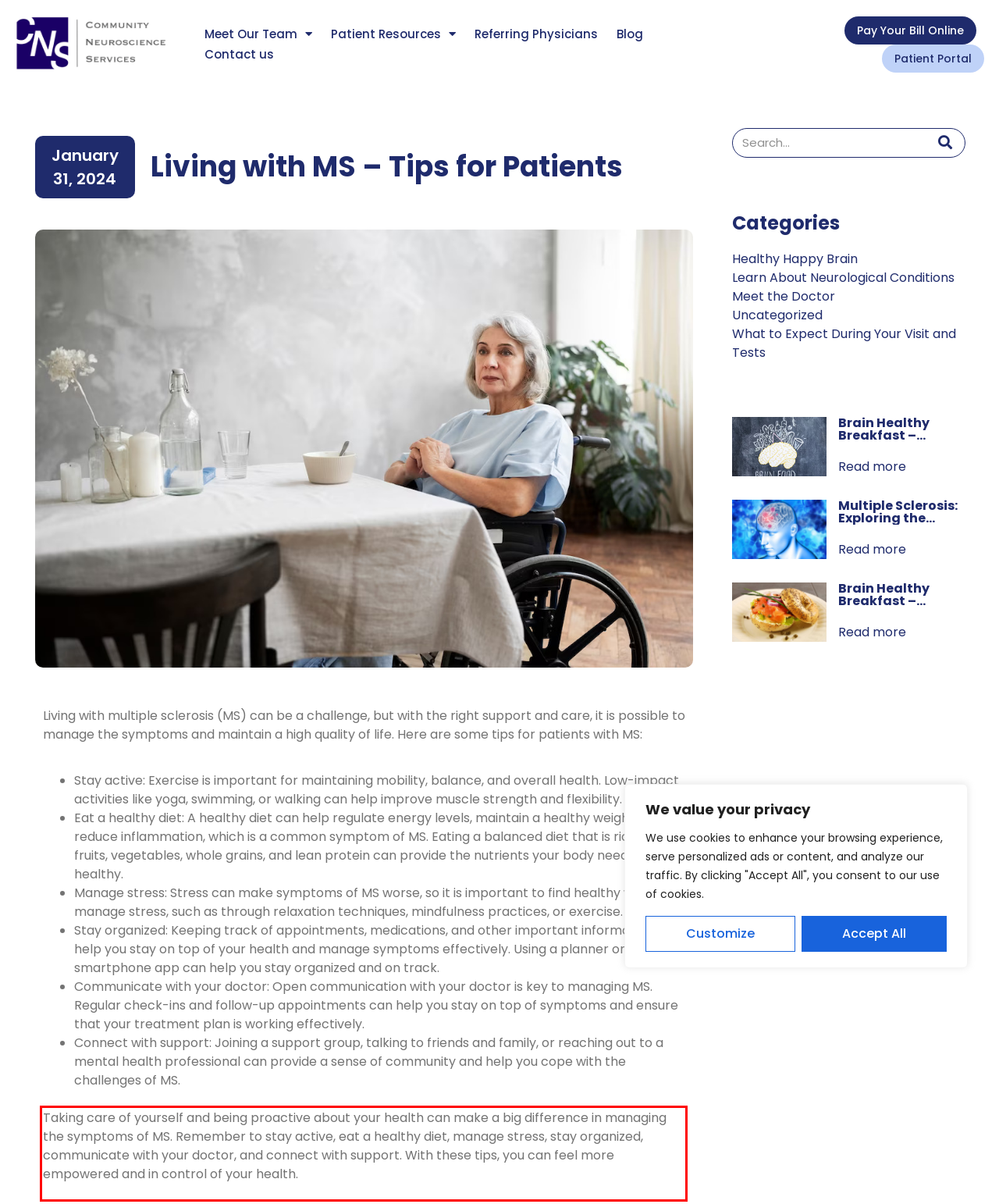Please look at the screenshot provided and find the red bounding box. Extract the text content contained within this bounding box.

Taking care of yourself and being proactive about your health can make a big difference in managing the symptoms of MS. Remember to stay active, eat a healthy diet, manage stress, stay organized, communicate with your doctor, and connect with support. With these tips, you can feel more empowered and in control of your health.